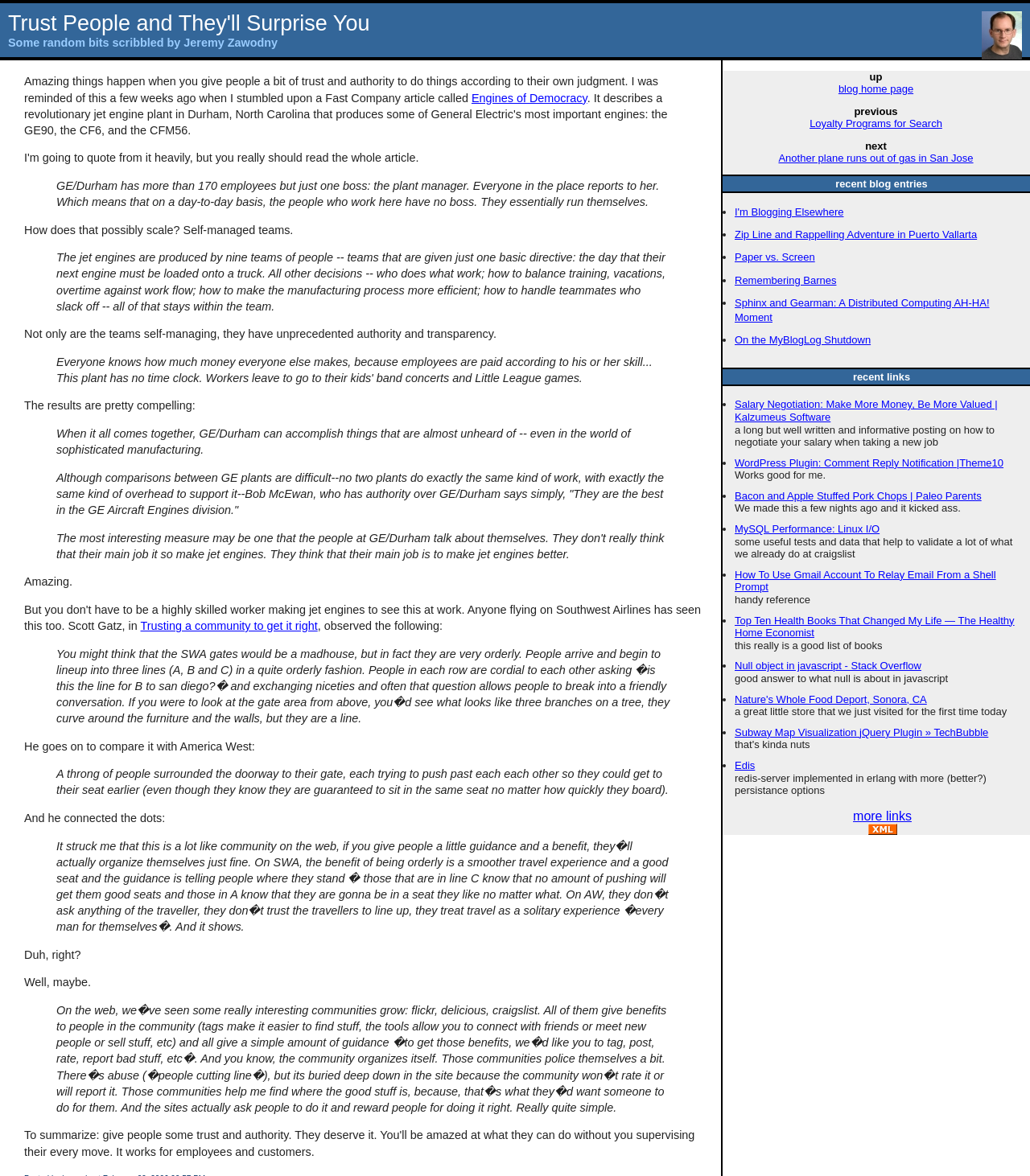How many blockquote elements are there?
Answer the question with just one word or phrase using the image.

7